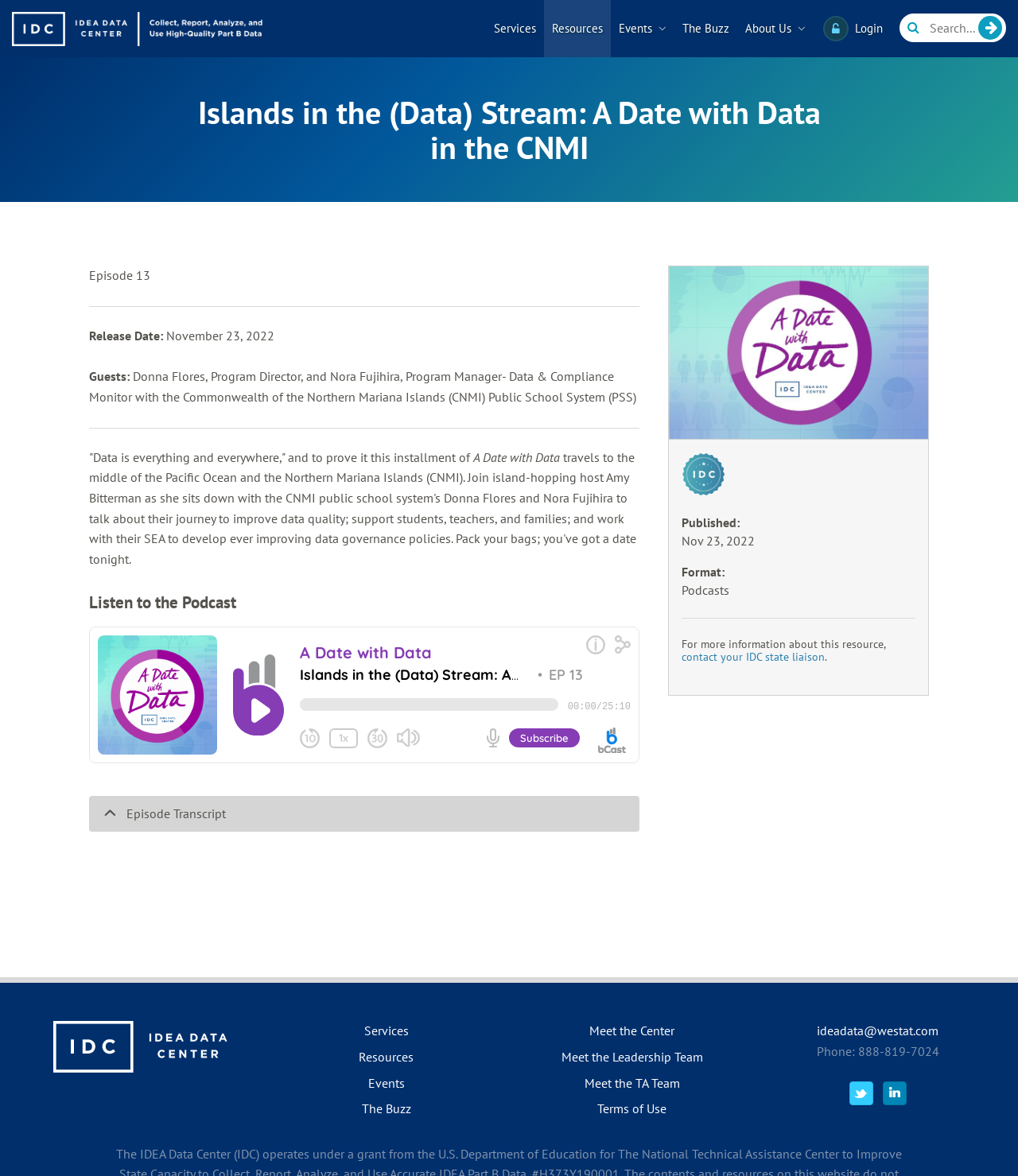Give the bounding box coordinates for the element described as: "Meet the TA Team".

[0.574, 0.914, 0.668, 0.927]